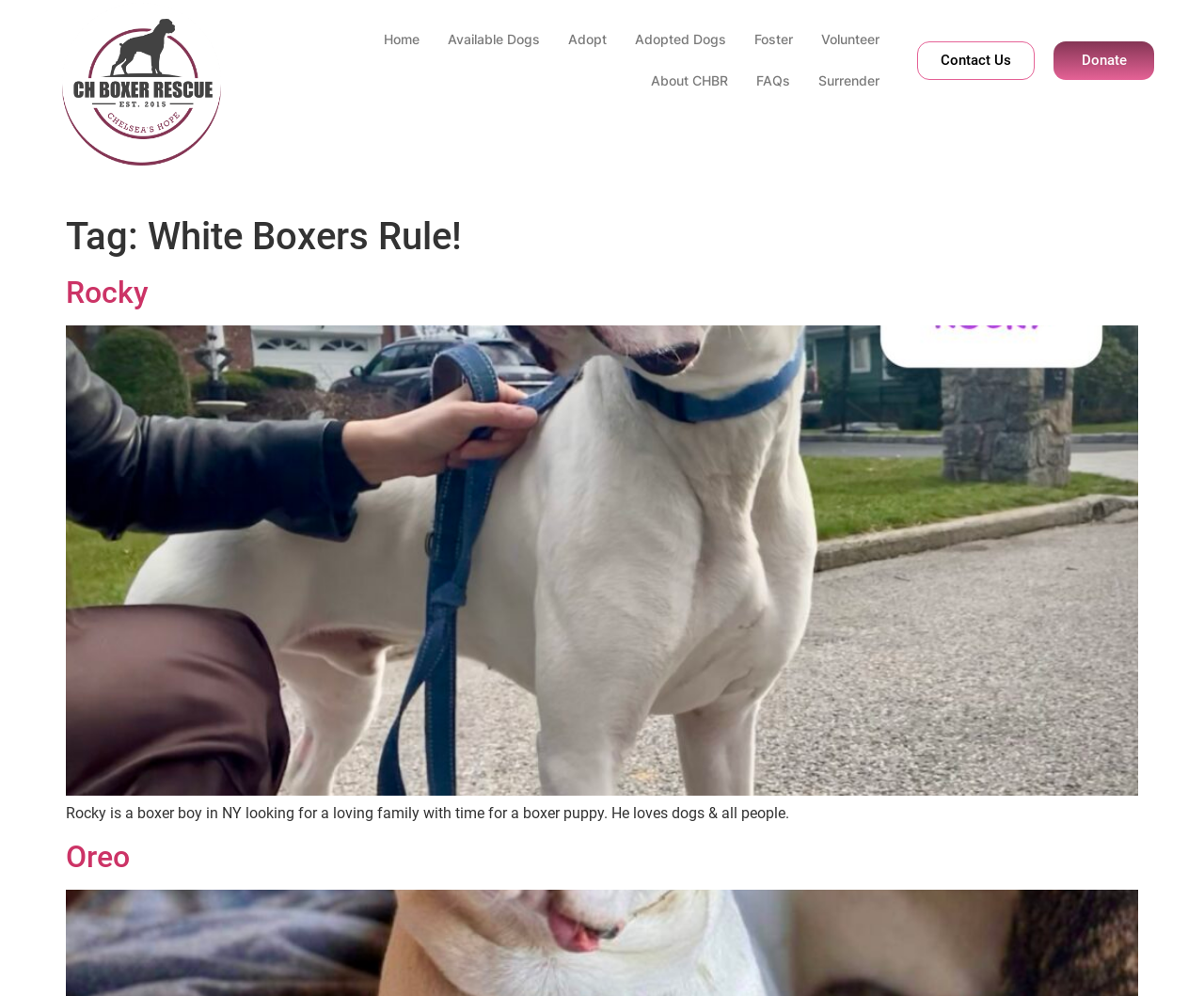Can you provide the bounding box coordinates for the element that should be clicked to implement the instruction: "view available dogs"?

[0.361, 0.019, 0.461, 0.06]